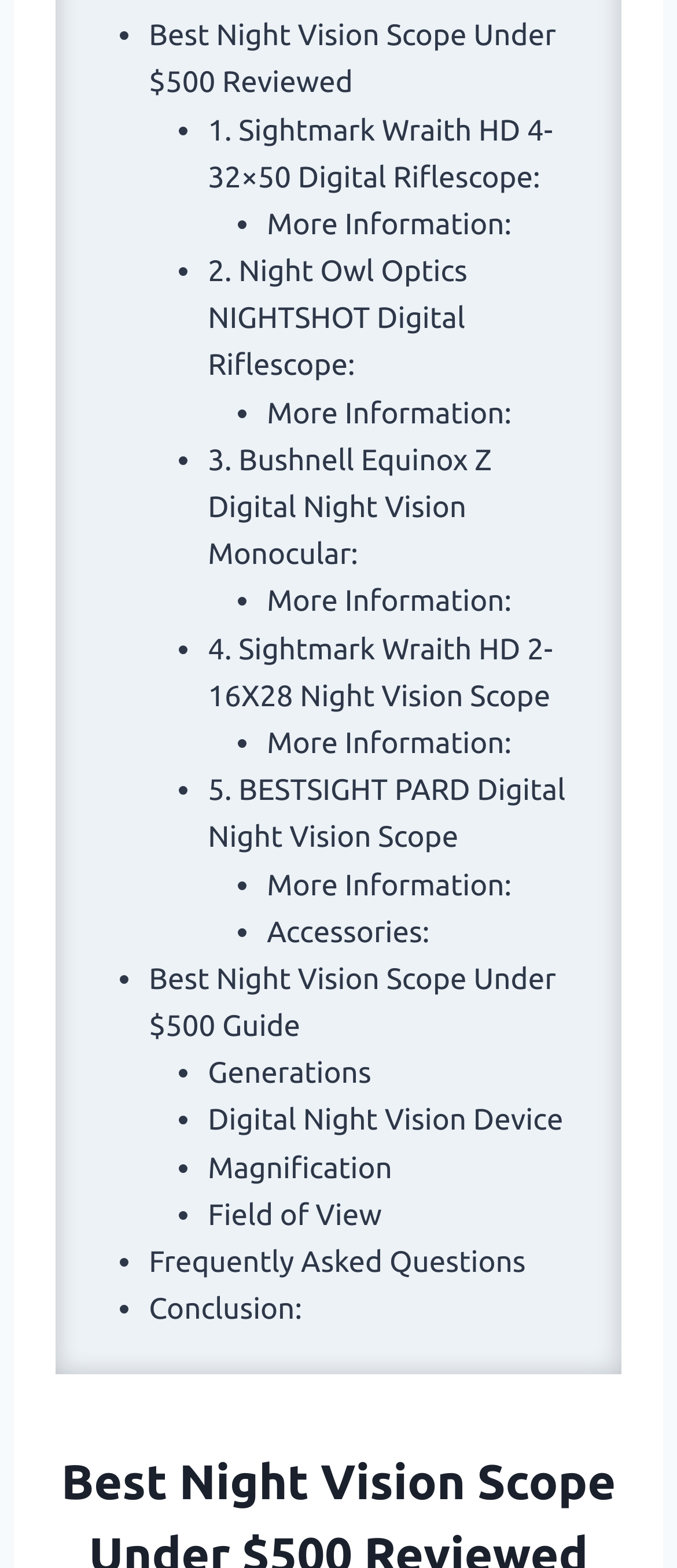What is the topic of the guide?
Based on the visual content, answer with a single word or a brief phrase.

Night Vision Scope